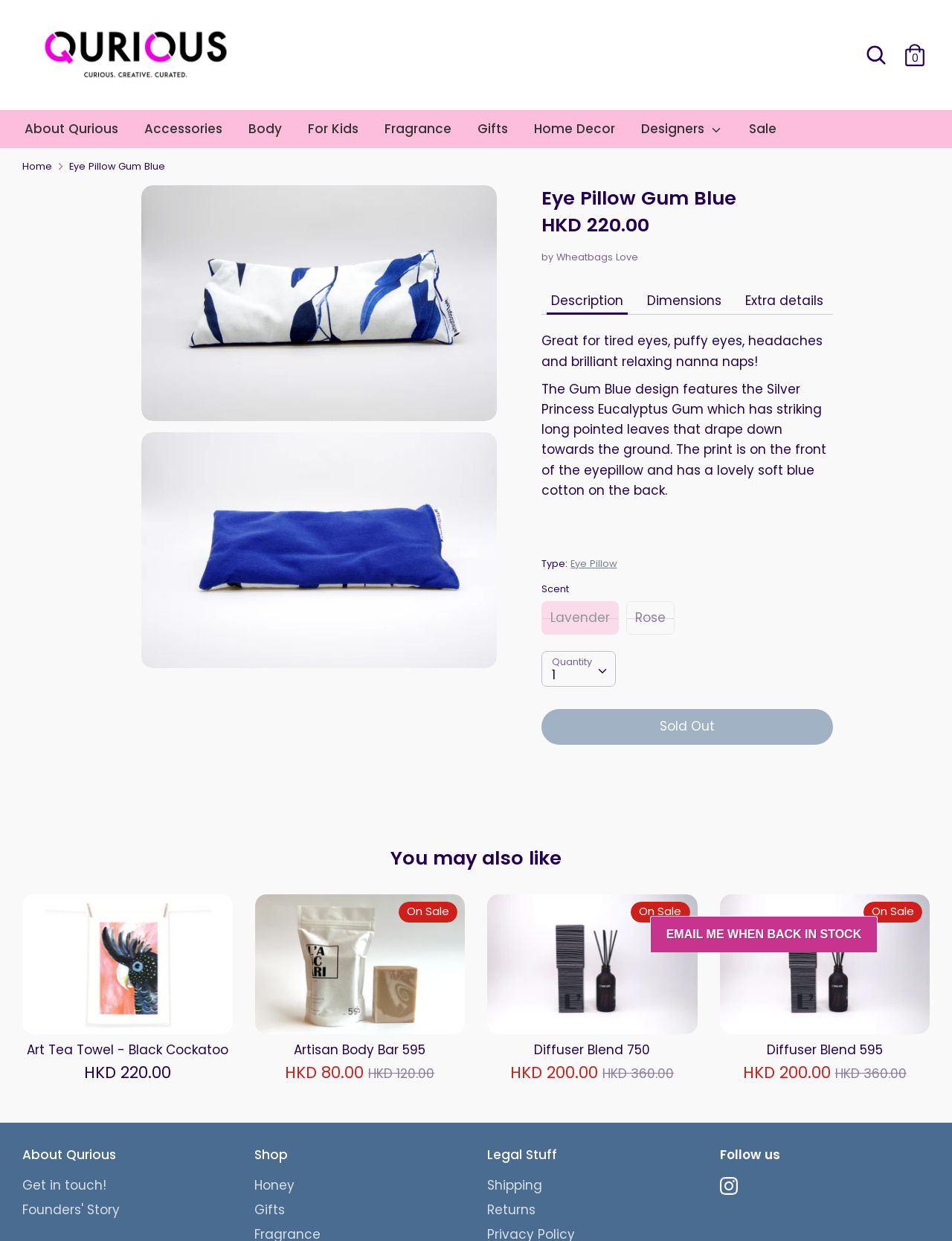Could you provide the bounding box coordinates for the portion of the screen to click to complete this instruction: "Select a scent"?

[0.569, 0.484, 0.65, 0.511]